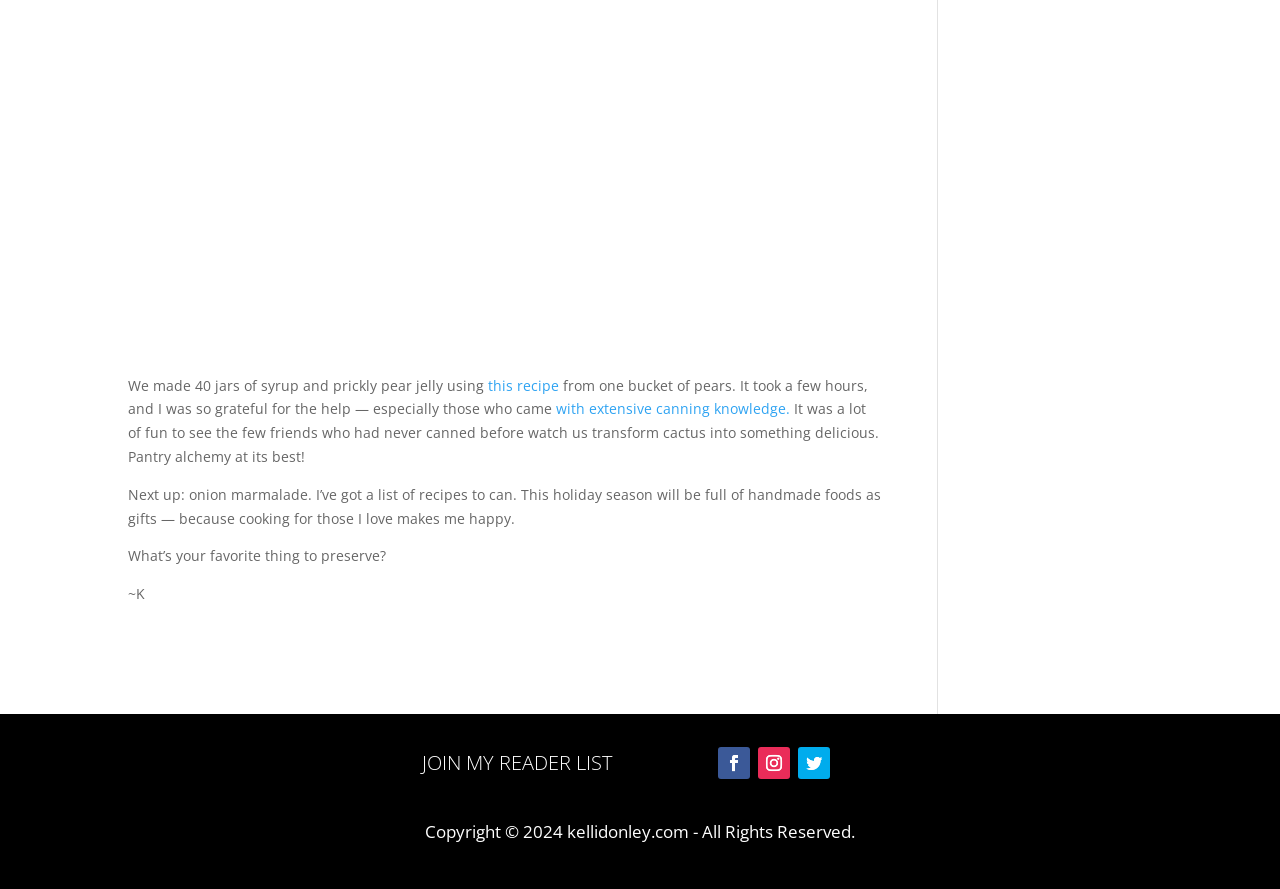Bounding box coordinates must be specified in the format (top-left x, top-left y, bottom-right x, bottom-right y). All values should be floating point numbers between 0 and 1. What are the bounding box coordinates of the UI element described as: with extensive canning knowledge.

[0.434, 0.449, 0.62, 0.471]